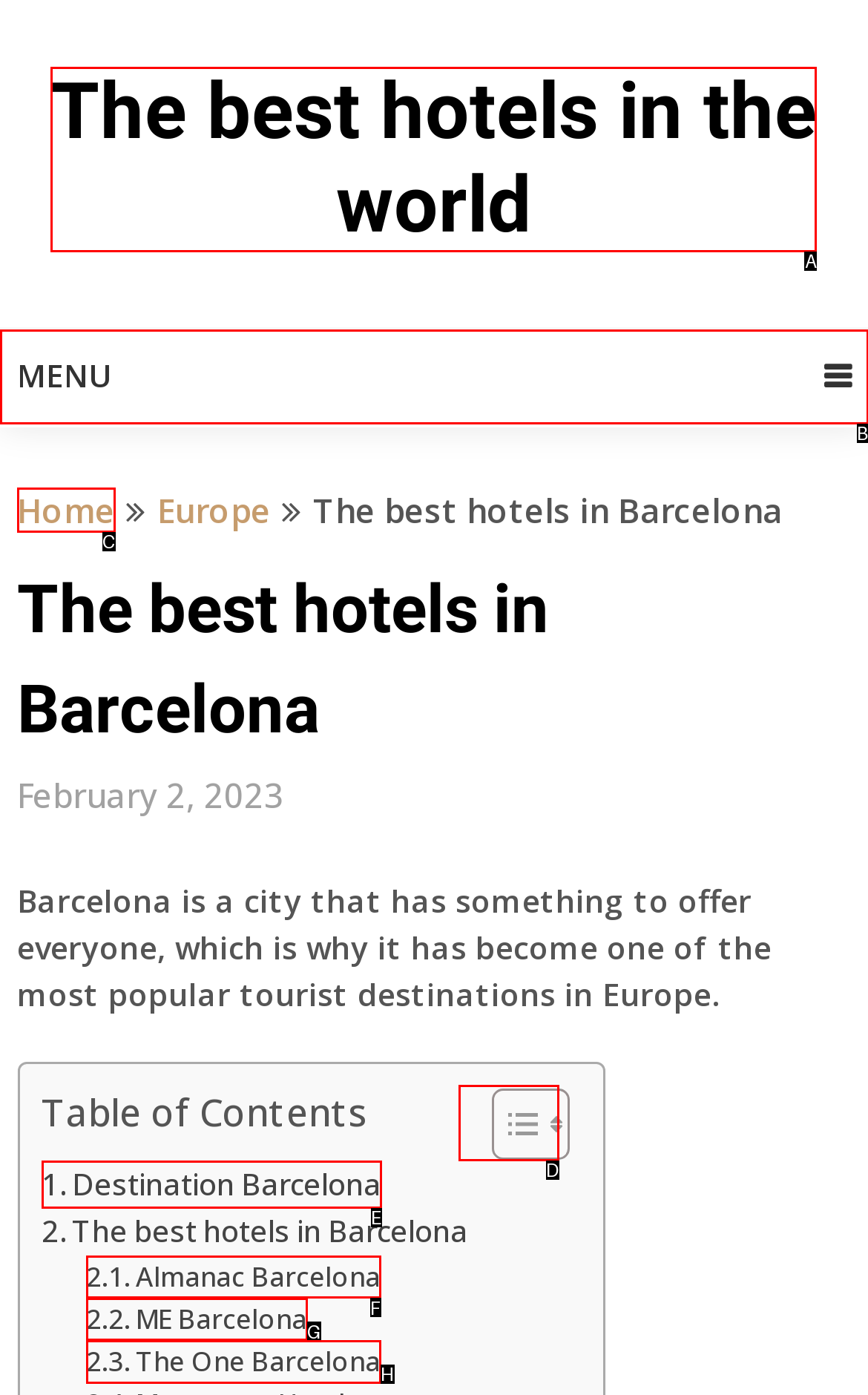Find the option that aligns with: Skip to Main Content
Provide the letter of the corresponding option.

None